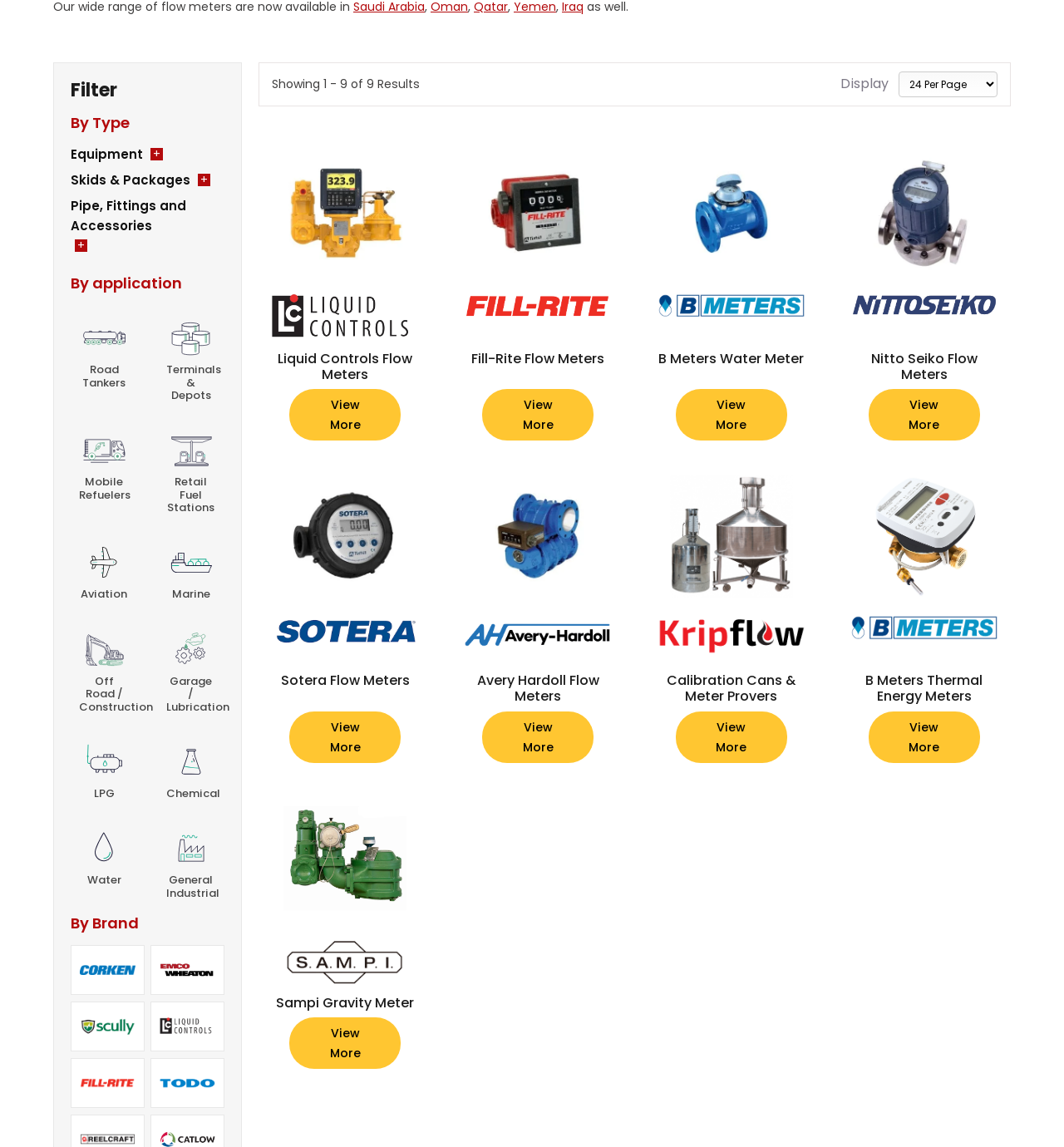Please determine the bounding box coordinates for the element with the description: "General Industrial".

[0.148, 0.71, 0.211, 0.791]